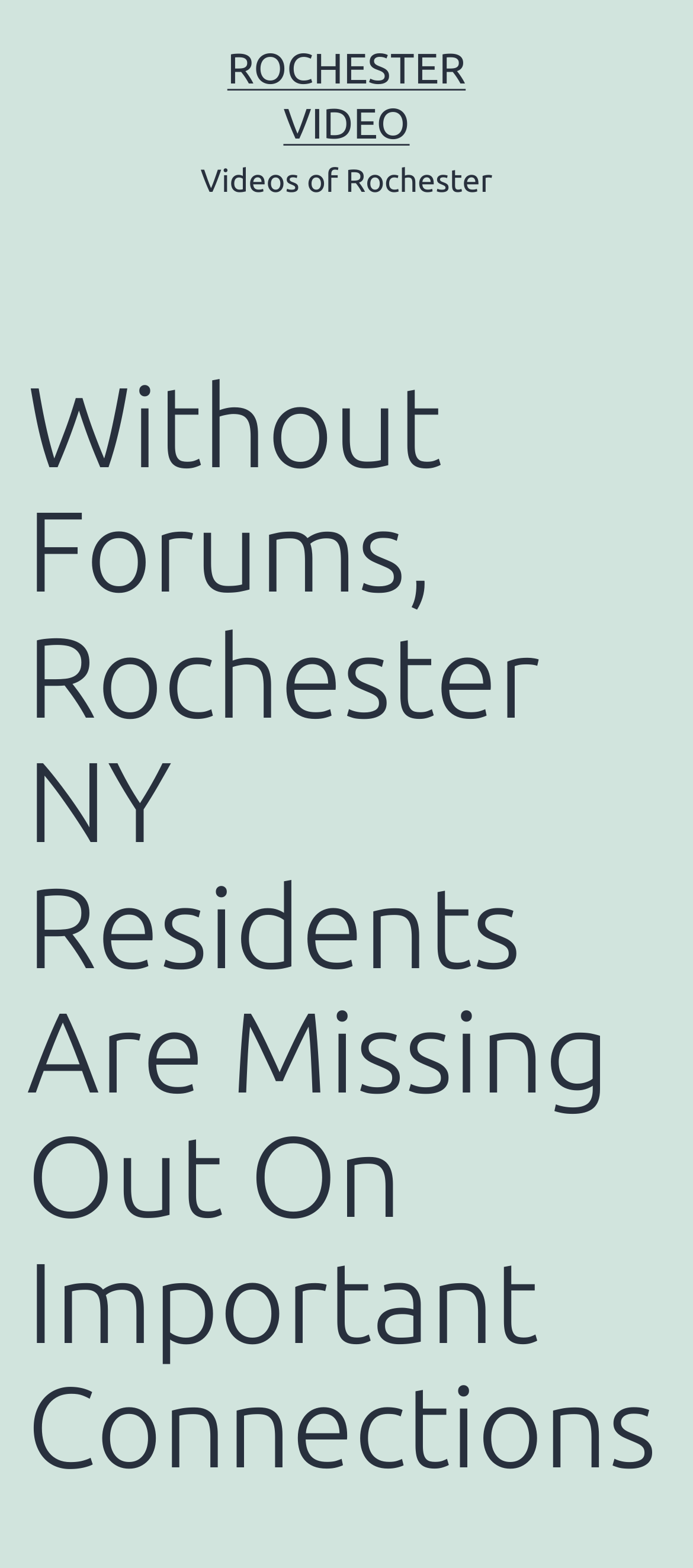Using the element description: "Rochester Video", determine the bounding box coordinates for the specified UI element. The coordinates should be four float numbers between 0 and 1, [left, top, right, bottom].

[0.328, 0.028, 0.672, 0.094]